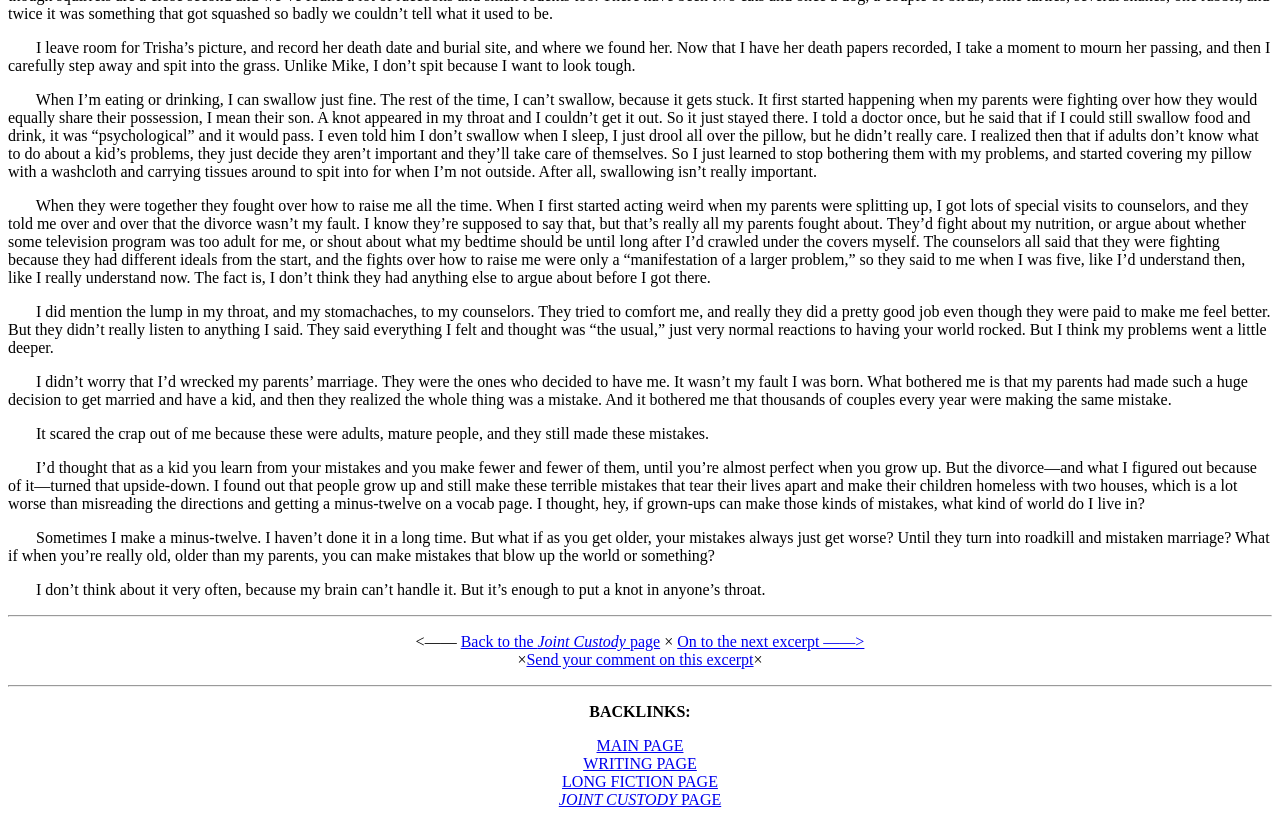How many links are there at the bottom of the page?
Based on the image content, provide your answer in one word or a short phrase.

7